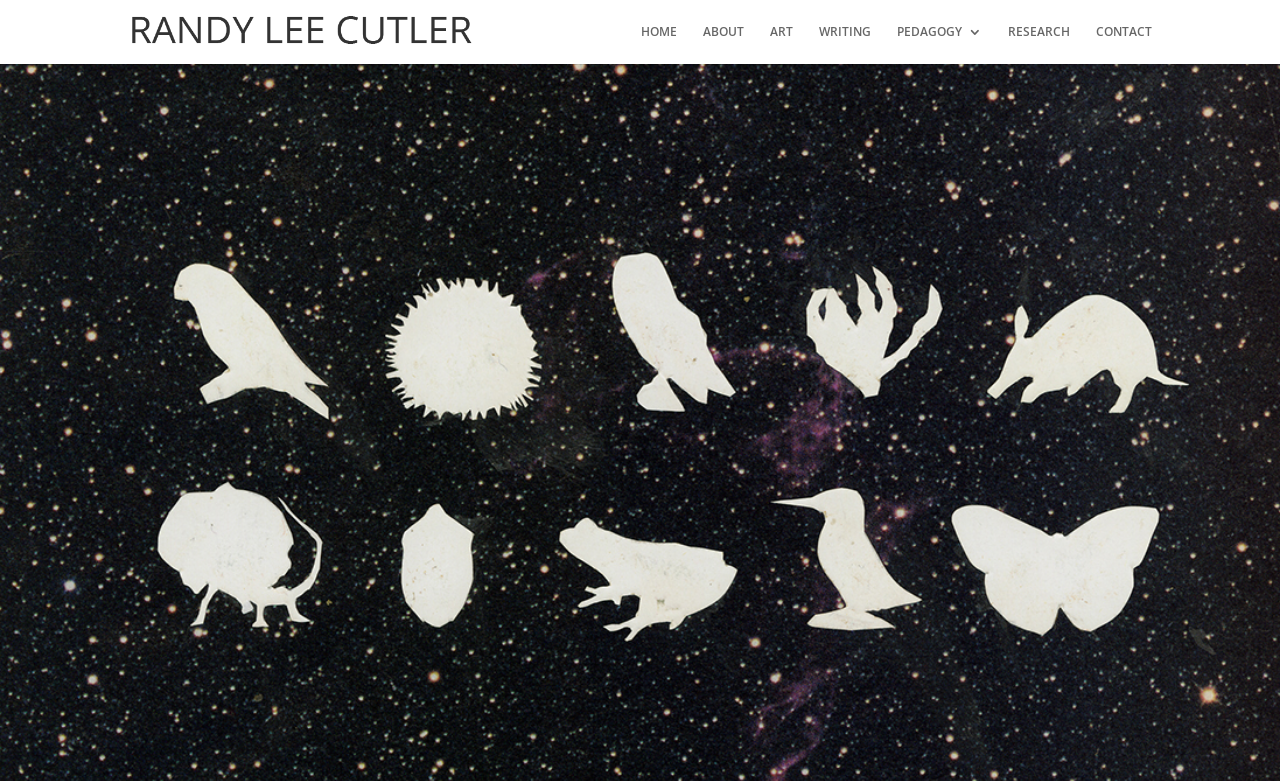Determine the bounding box coordinates for the region that must be clicked to execute the following instruction: "go to Randy Lee Cutler's page".

[0.103, 0.026, 0.37, 0.051]